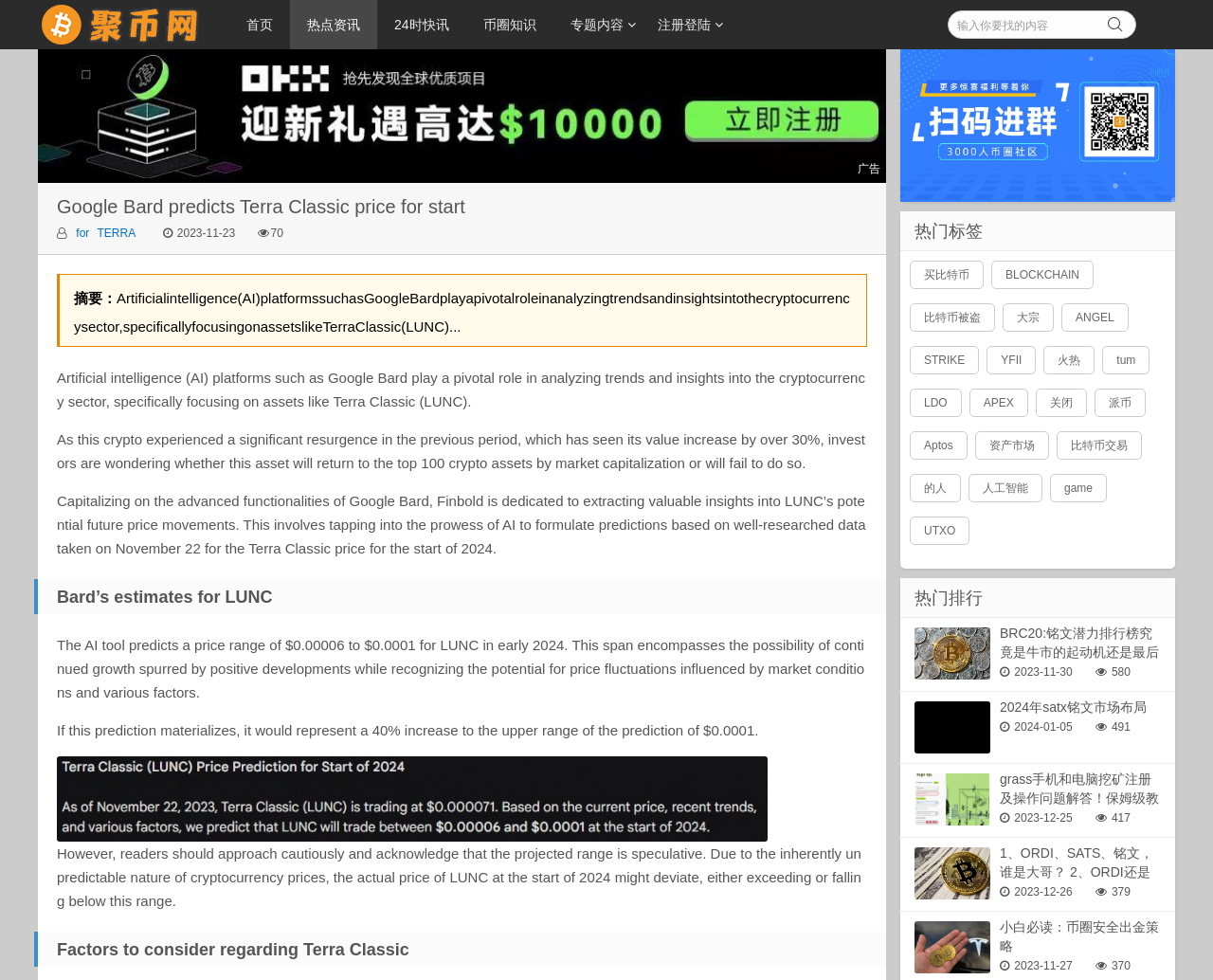Please identify the primary heading of the webpage and give its text content.

Google Bard predicts Terra Classic price for start